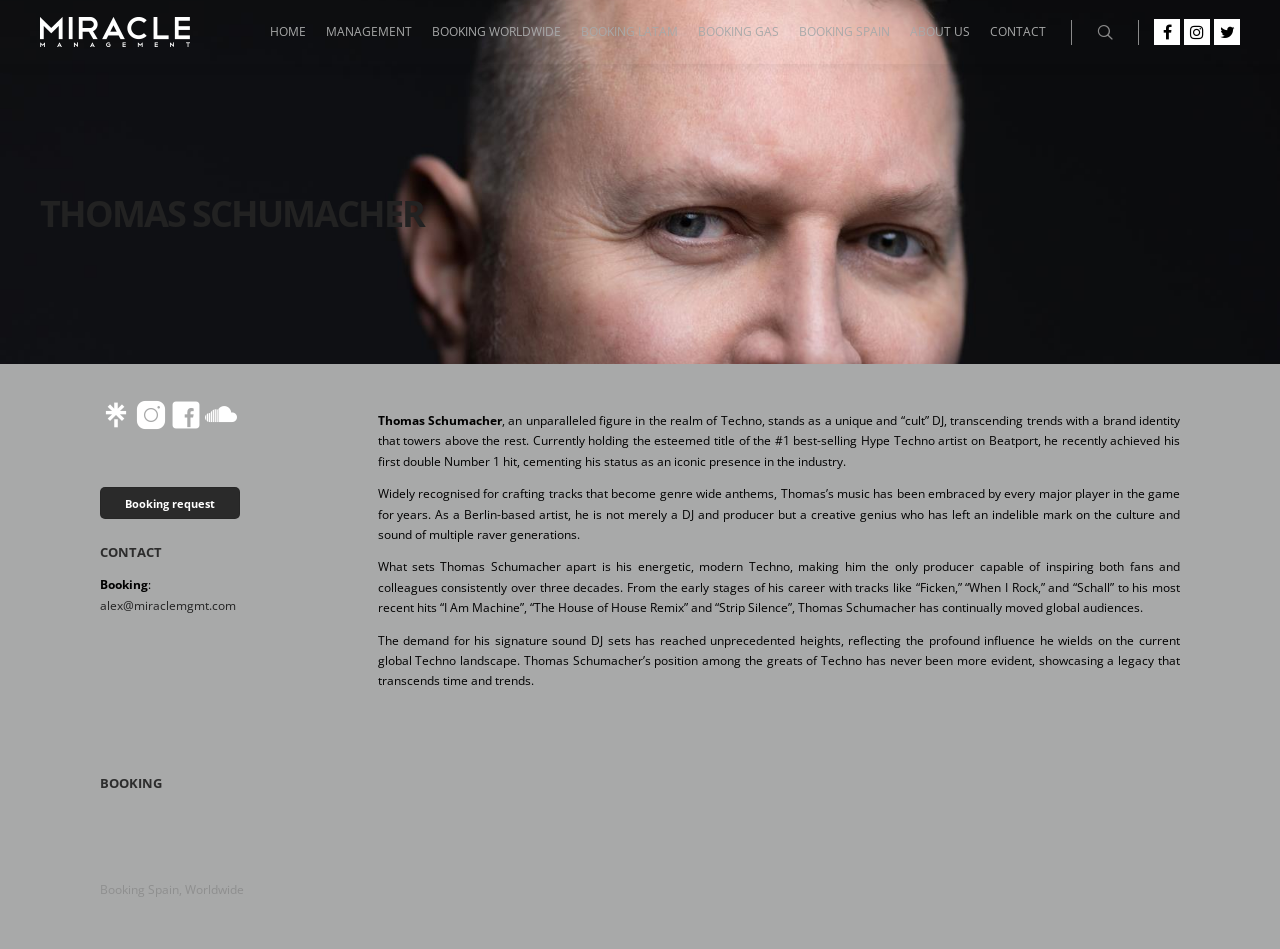Provide the bounding box coordinates for the area that should be clicked to complete the instruction: "Send a booking request".

[0.078, 0.514, 0.188, 0.547]